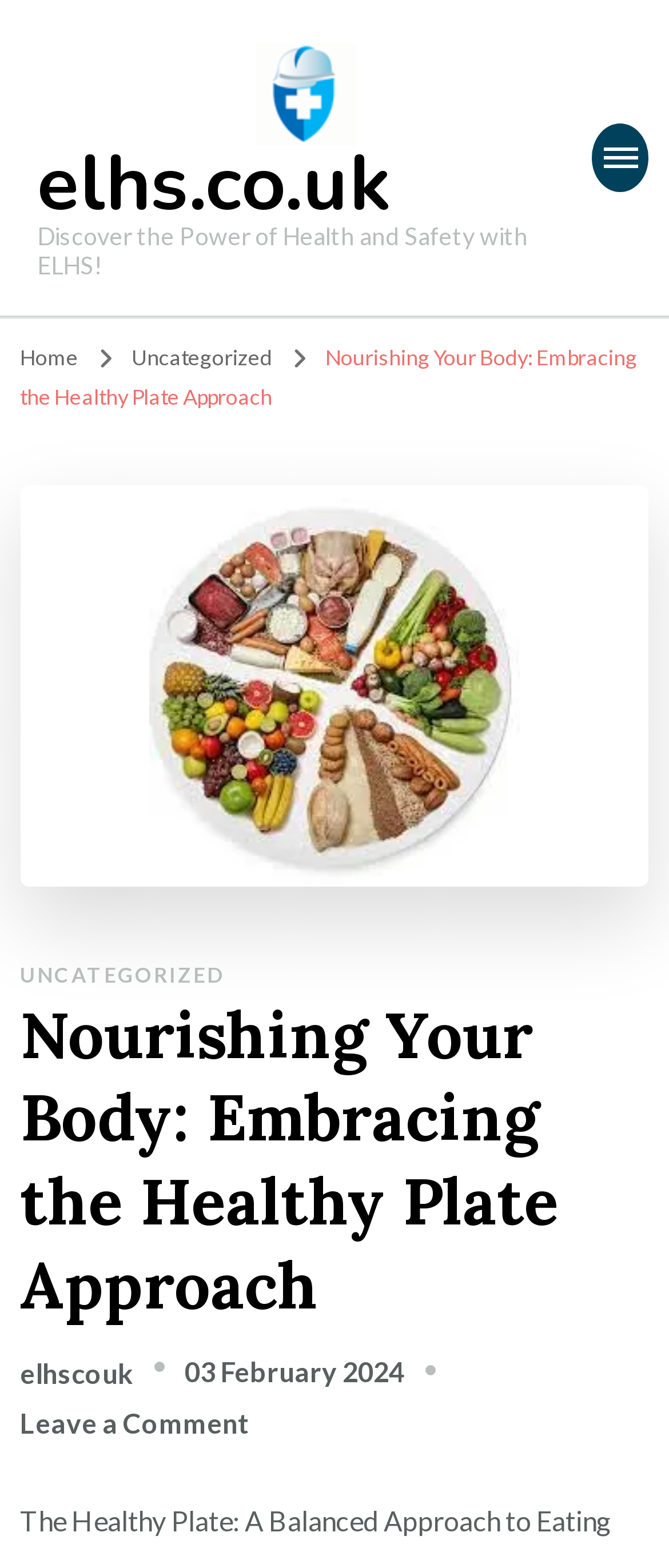Can you look at the image and give a comprehensive answer to the question:
What is the main topic of the webpage?

I determined the main topic of the webpage by looking at the header elements and the image descriptions, which all point to the concept of a 'Healthy Plate' and a balanced approach to eating.